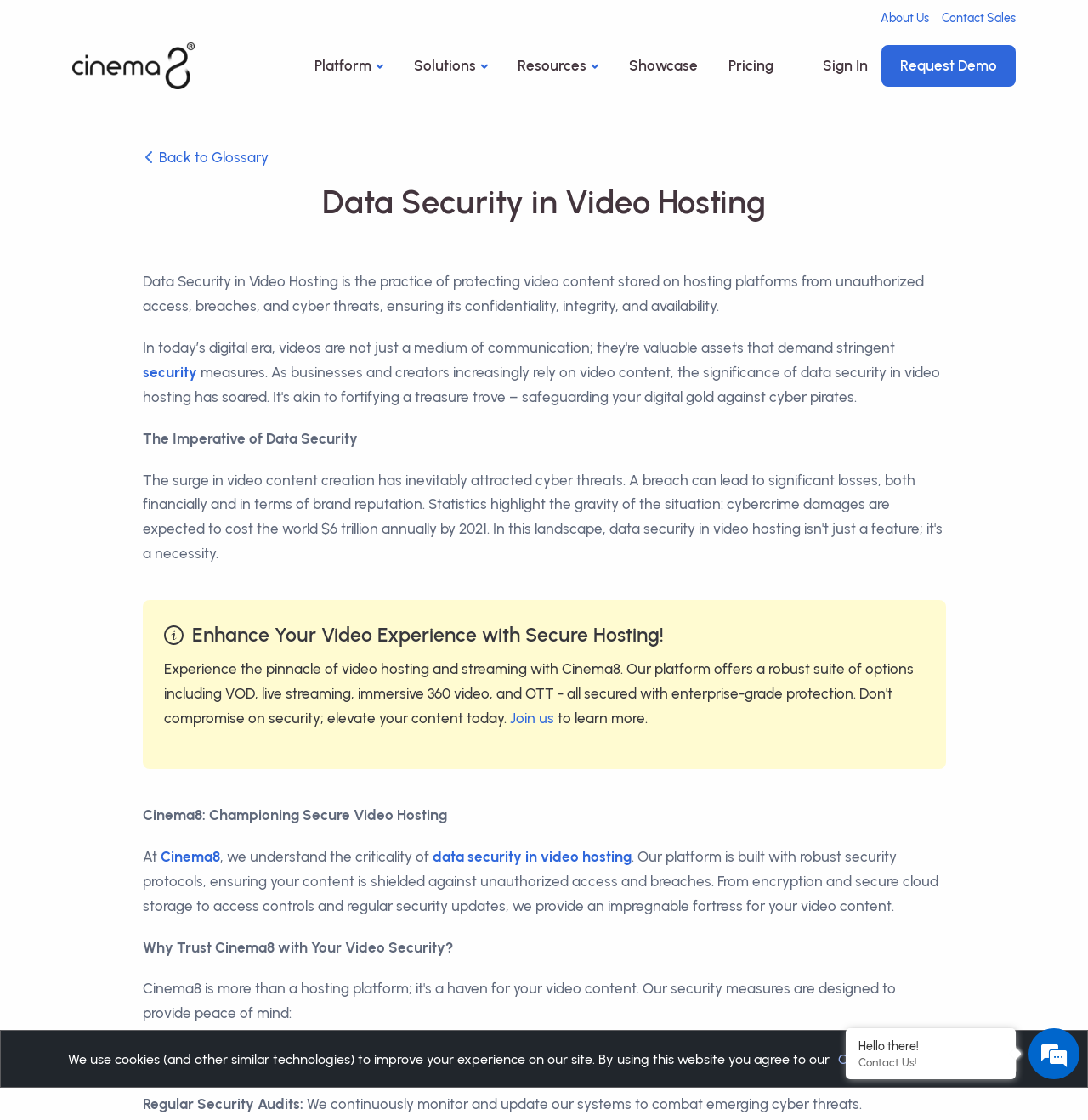Based on the element description: "Cinema8", identify the UI element and provide its bounding box coordinates. Use four float numbers between 0 and 1, [left, top, right, bottom].

[0.147, 0.757, 0.202, 0.772]